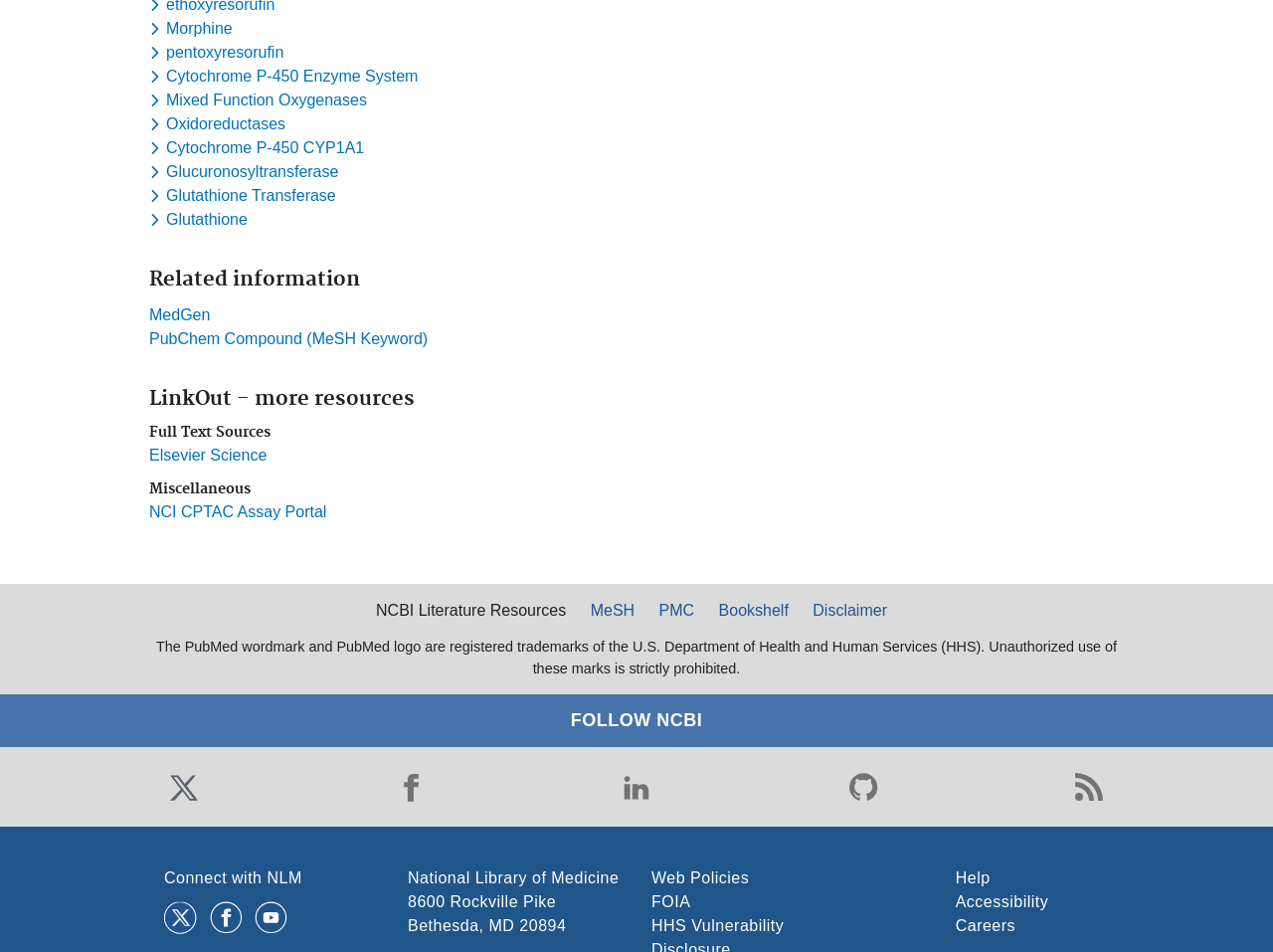Predict the bounding box coordinates of the area that should be clicked to accomplish the following instruction: "Toggle dropdown menu for keyword Morphine". The bounding box coordinates should consist of four float numbers between 0 and 1, i.e., [left, top, right, bottom].

[0.117, 0.02, 0.186, 0.039]